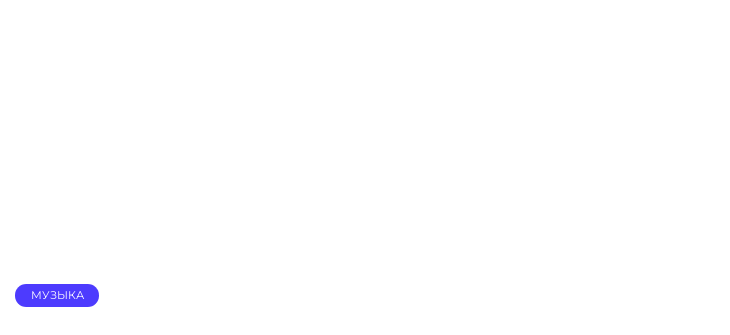What does the button translate to in English?
Identify the answer in the screenshot and reply with a single word or phrase.

MUSIC